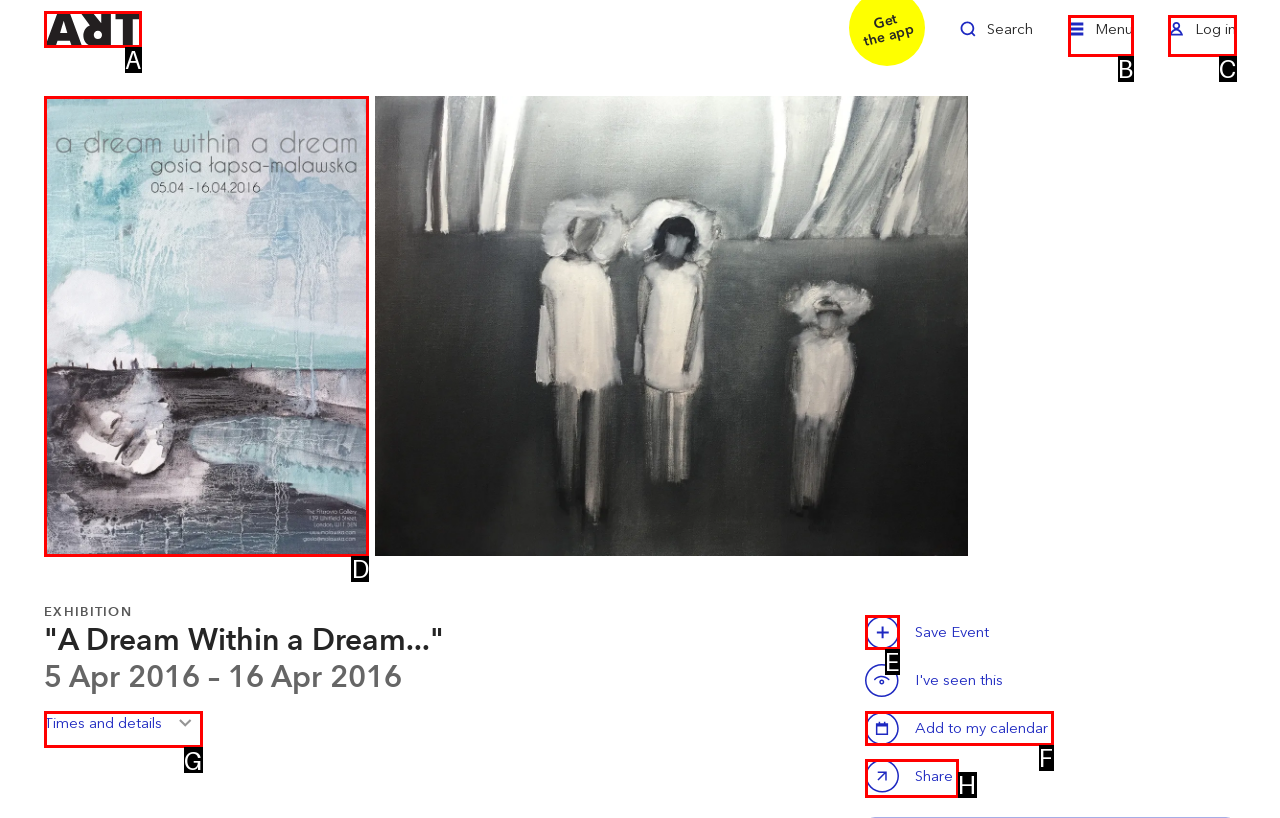Tell me which one HTML element best matches the description: aria-label="Zoom in" Answer with the option's letter from the given choices directly.

D